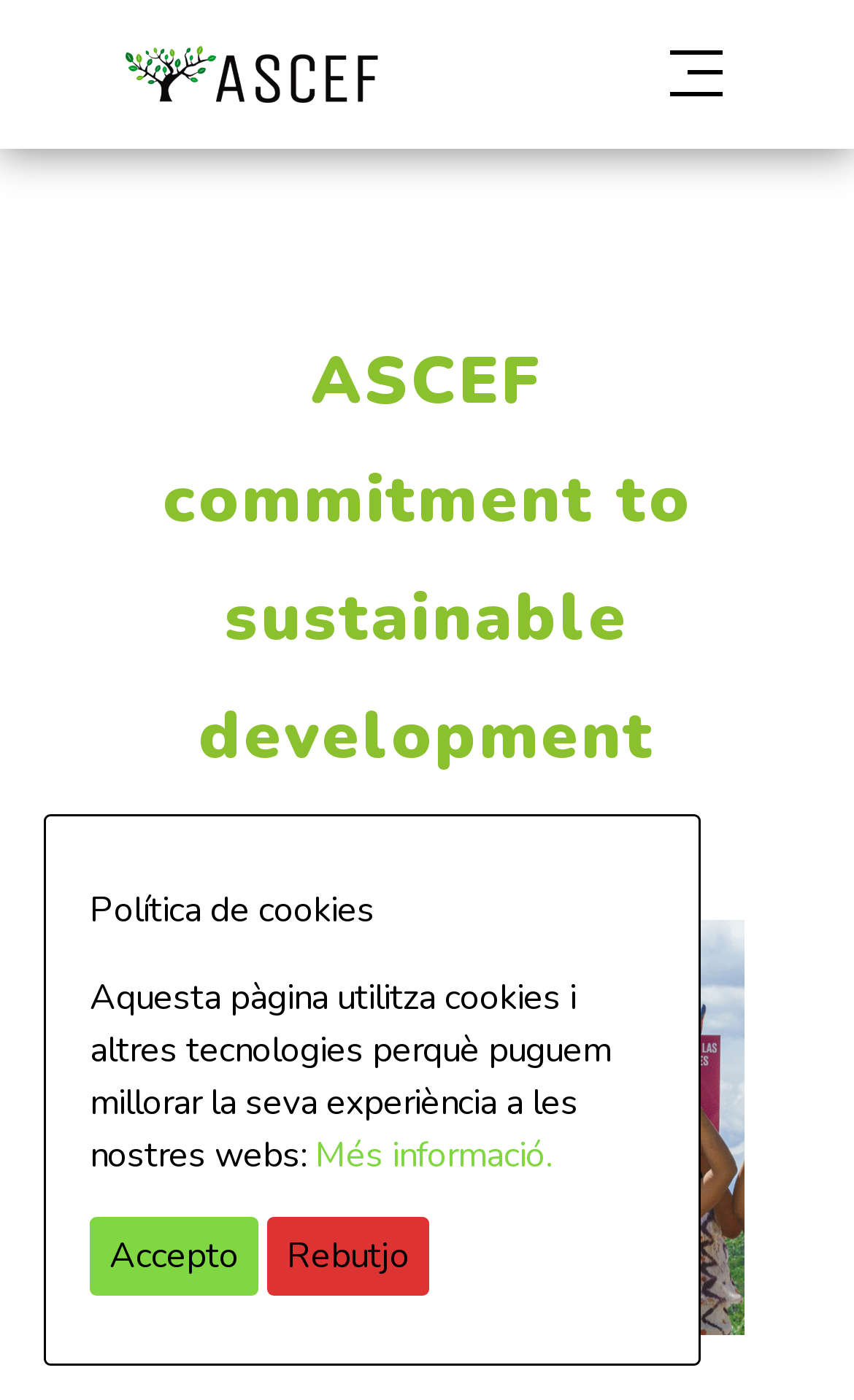Provide the bounding box coordinates for the UI element that is described as: "aria-label="Toggle Navigation"".

[0.675, 0.032, 0.846, 0.072]